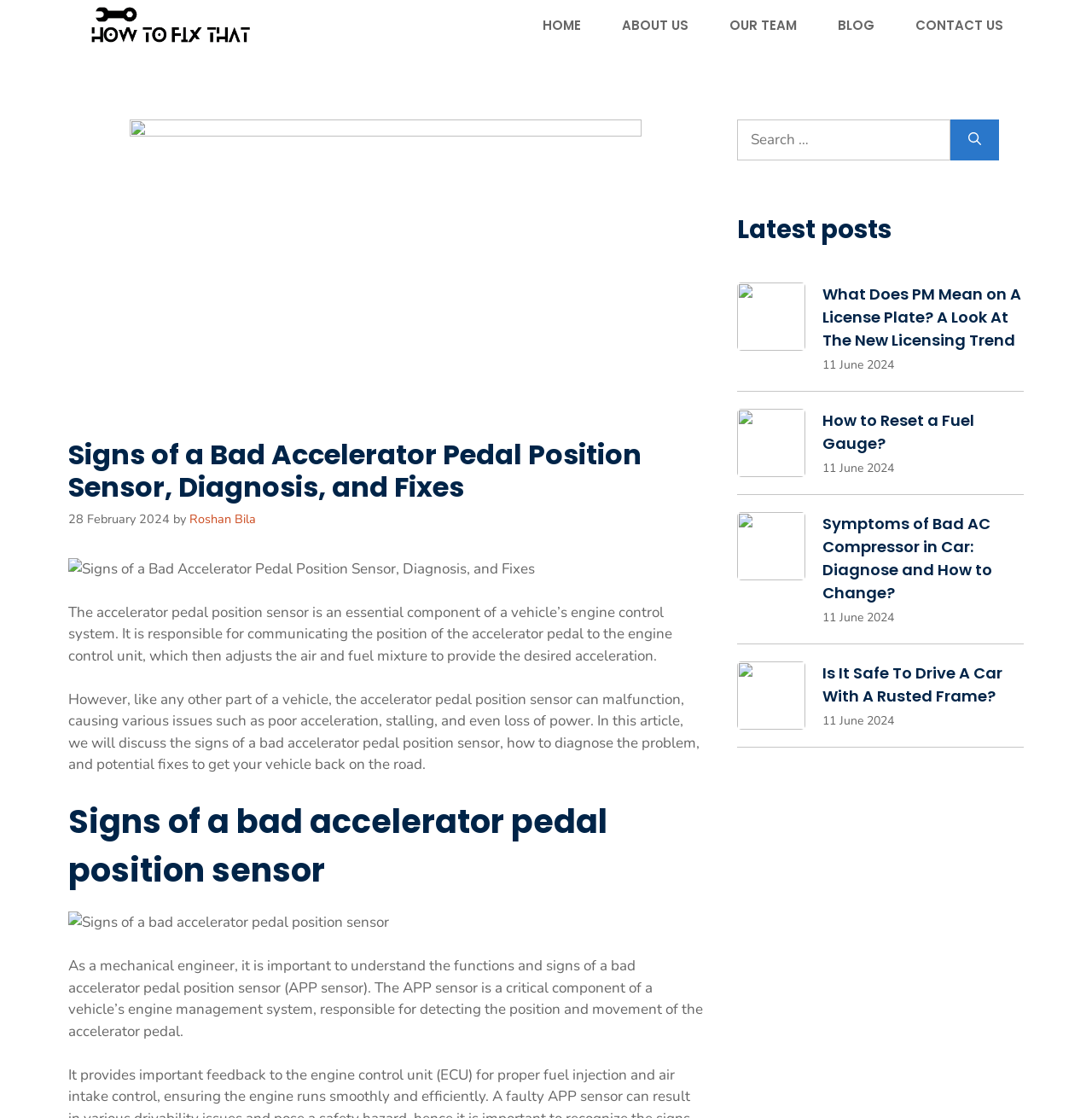Identify the bounding box coordinates of the section to be clicked to complete the task described by the following instruction: "Read the article 'What Does PM Mean on A License Plate? A Look At The New Licensing Trend'". The coordinates should be four float numbers between 0 and 1, formatted as [left, top, right, bottom].

[0.753, 0.253, 0.938, 0.315]